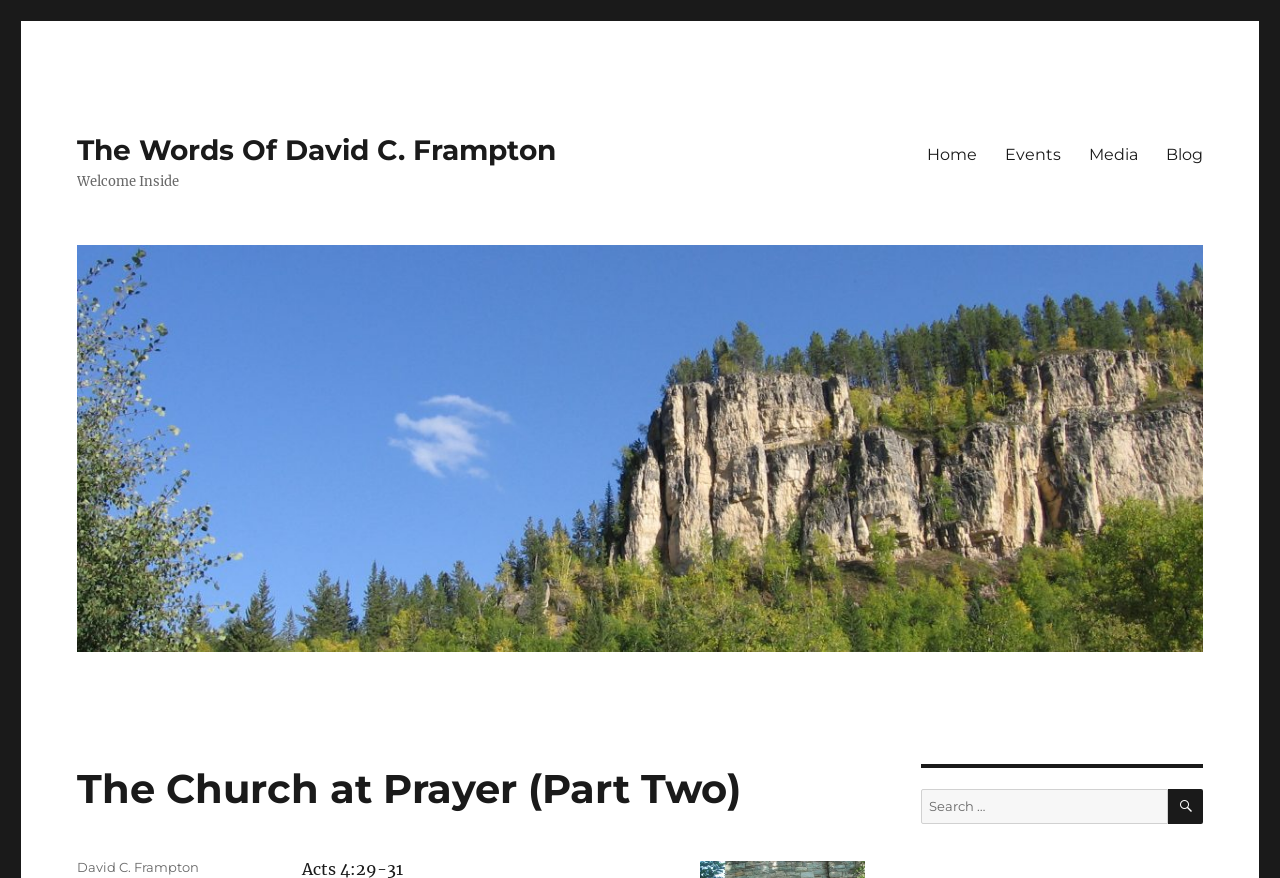How many elements are in the header section?
Refer to the screenshot and deliver a thorough answer to the question presented.

I counted the number of elements in the header section, which are the article title 'The Church at Prayer (Part Two)', the author's name 'David C. Frampton', and the 'Author' label, totaling 3 elements.